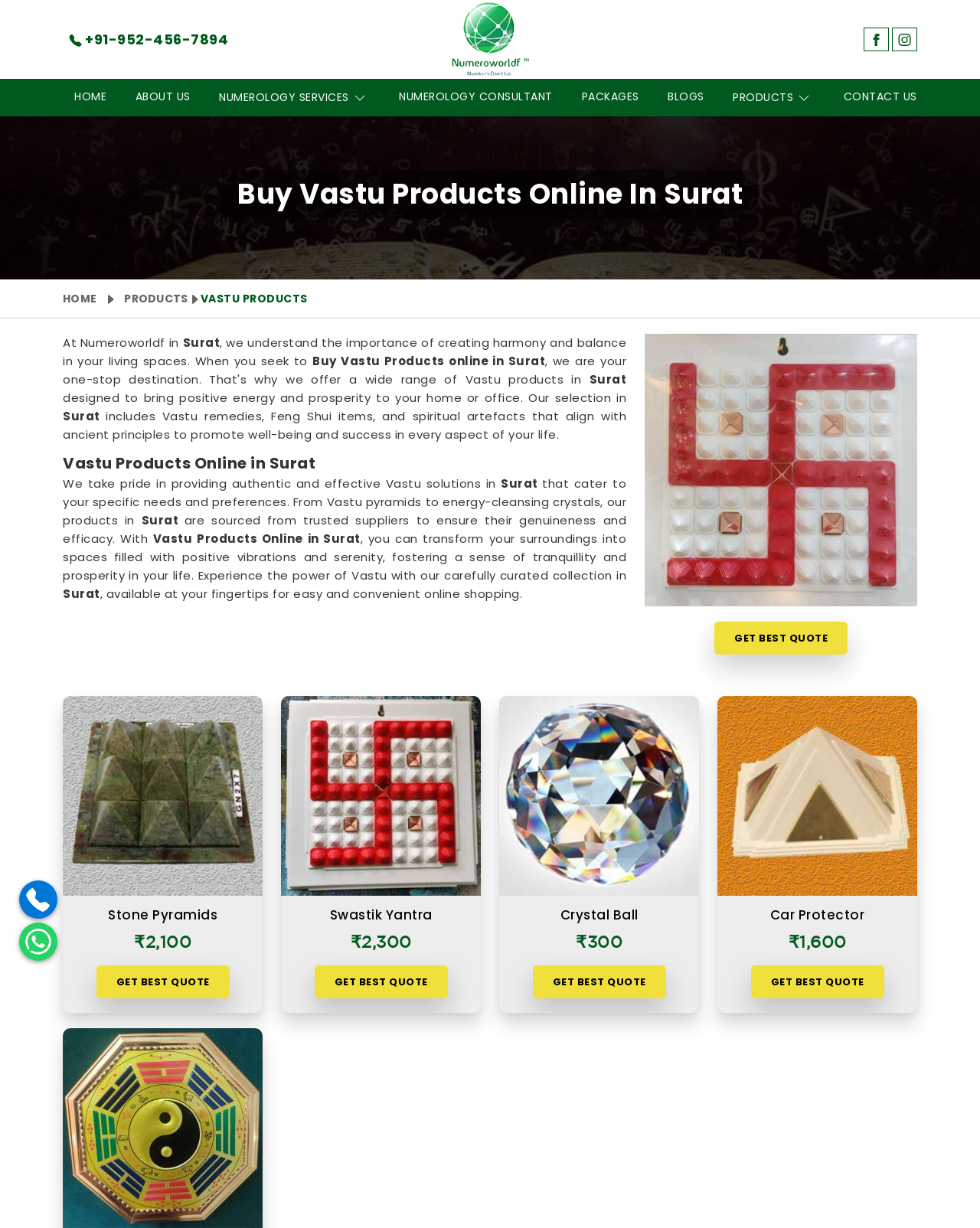Examine the screenshot and answer the question in as much detail as possible: What is the price of the Crystal Ball?

The price of the Crystal Ball is mentioned below its image and heading, along with a 'GET BEST QUOTE' link.